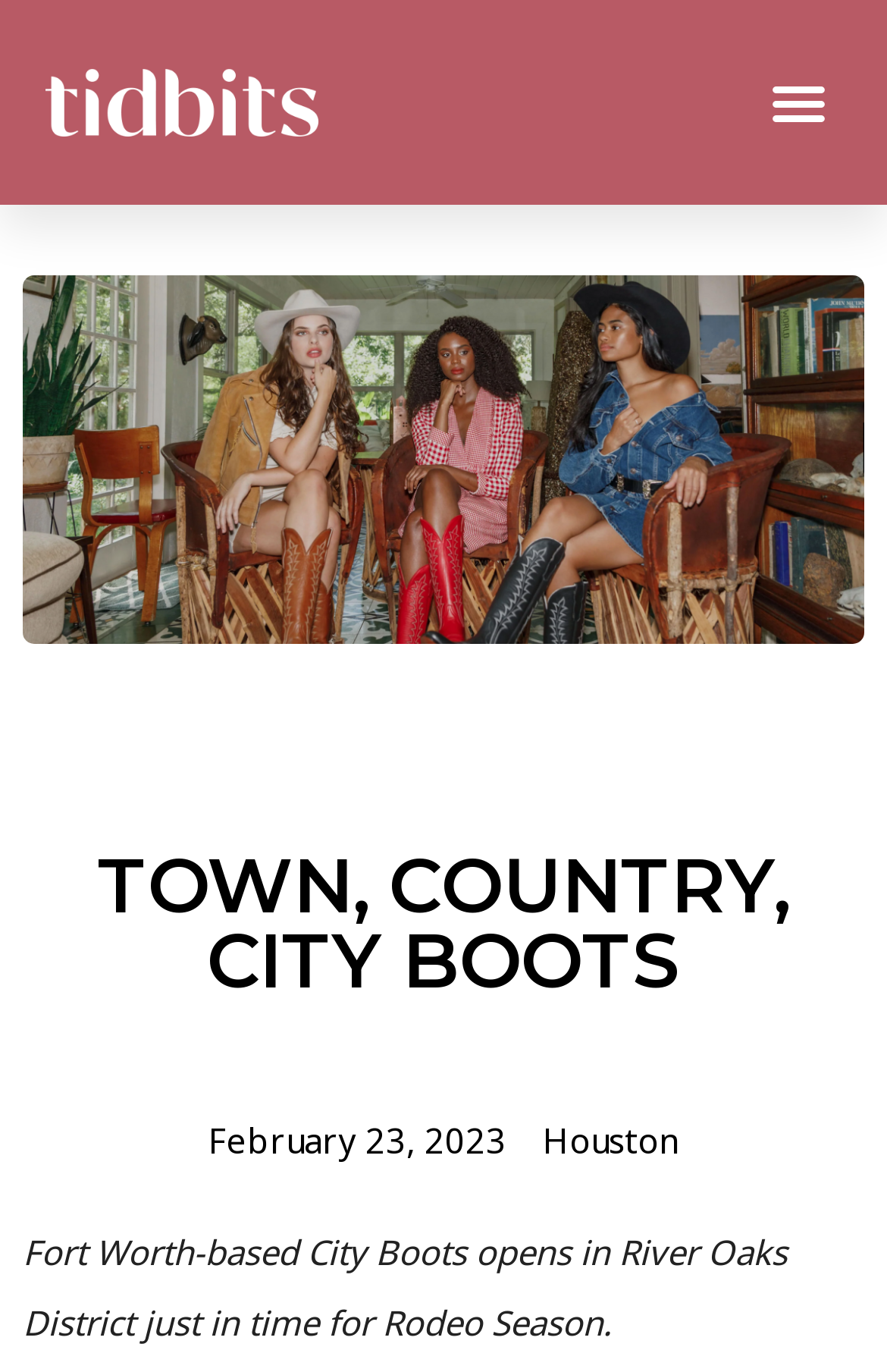Where is City Boots located?
Answer with a single word or phrase by referring to the visual content.

Fort Worth